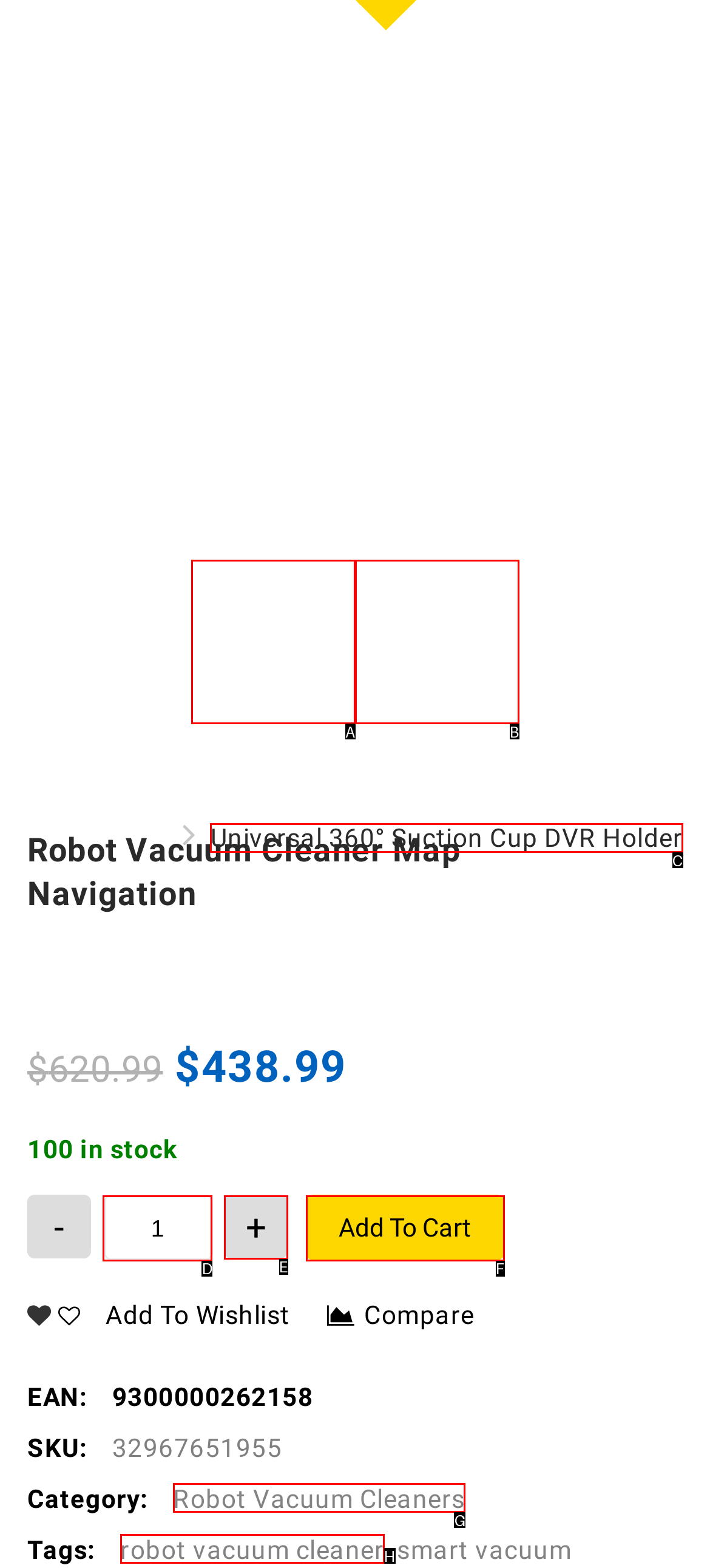Using the element description: robot vacuum cleaner, select the HTML element that matches best. Answer with the letter of your choice.

H